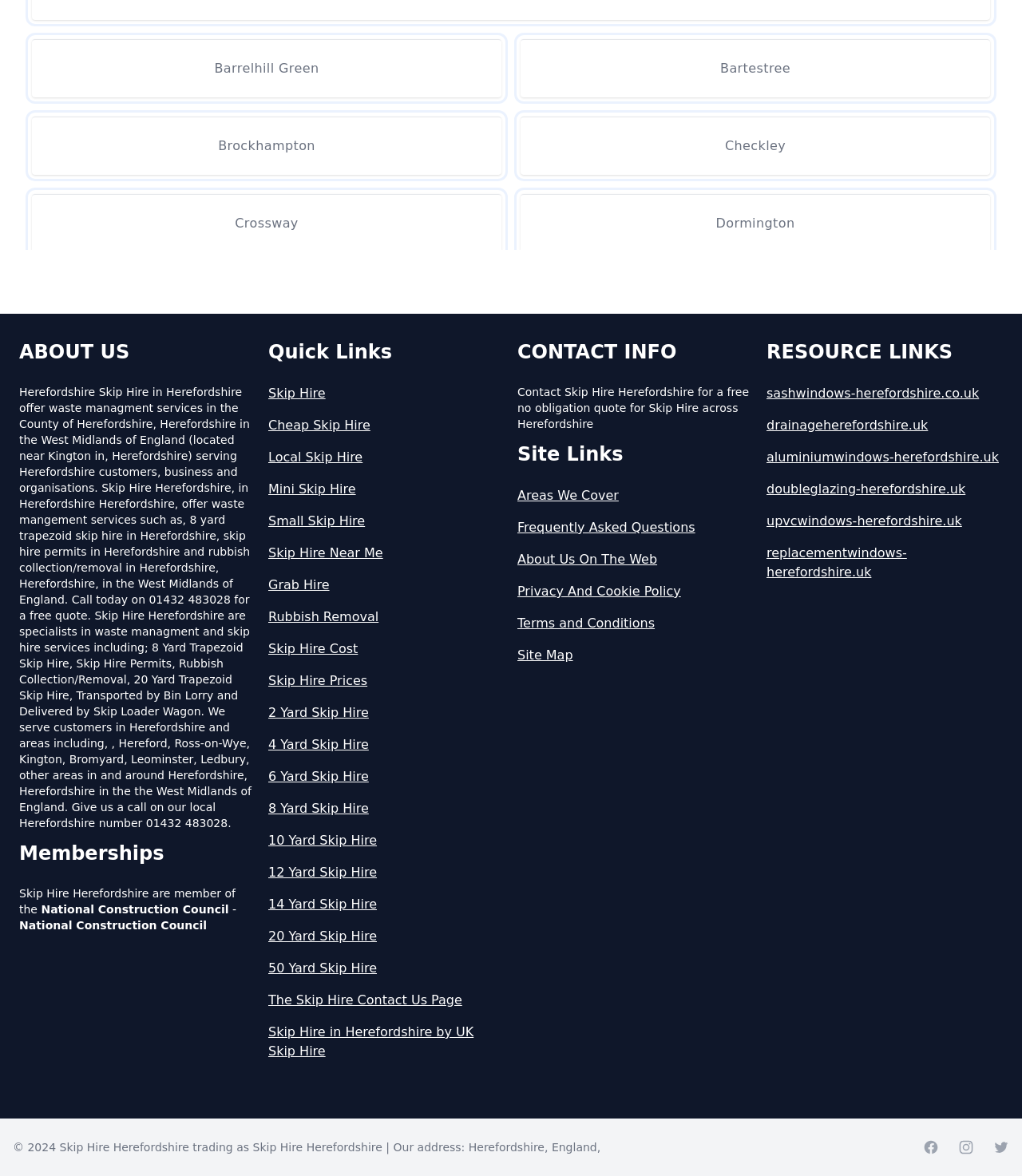Determine the bounding box for the described UI element: "14 Yard Skip Hire".

[0.262, 0.761, 0.494, 0.777]